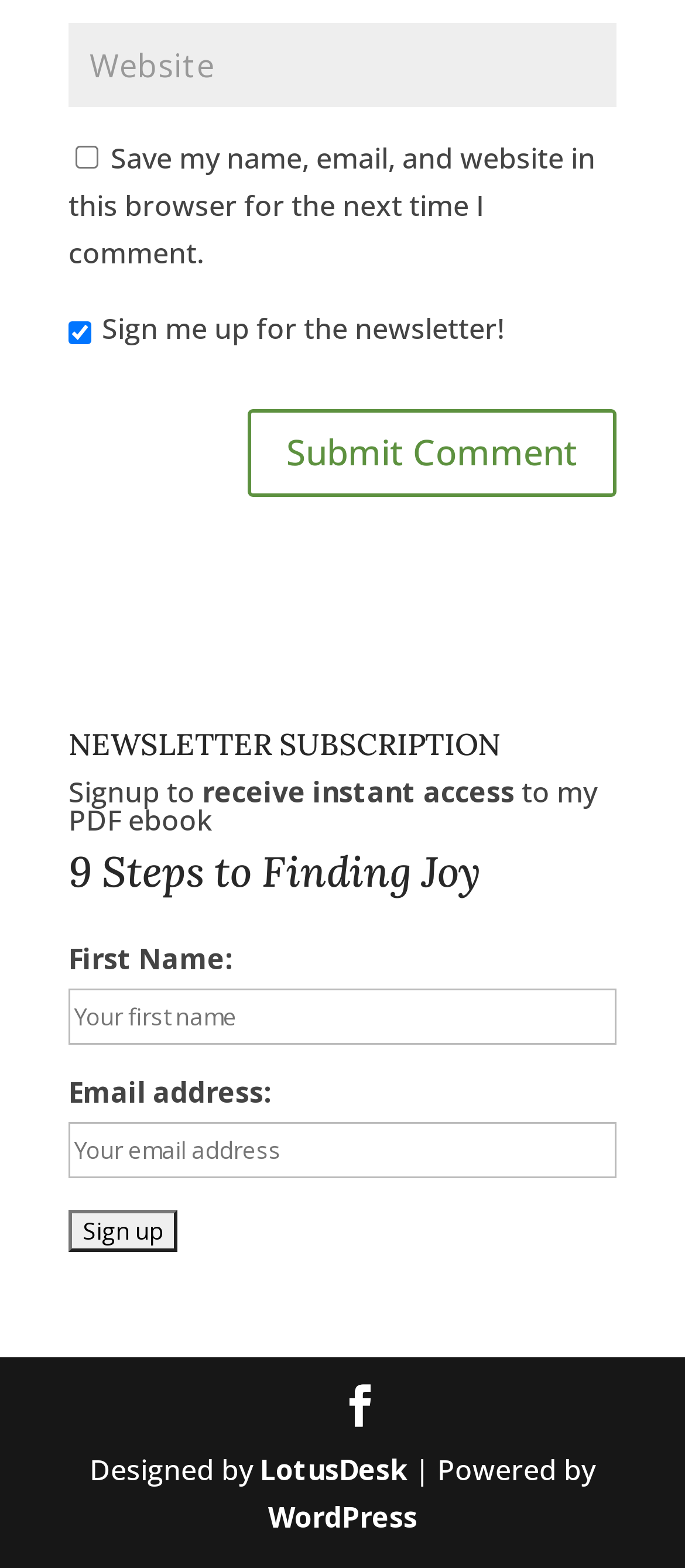How many textboxes are required?
Give a single word or phrase answer based on the content of the image.

2